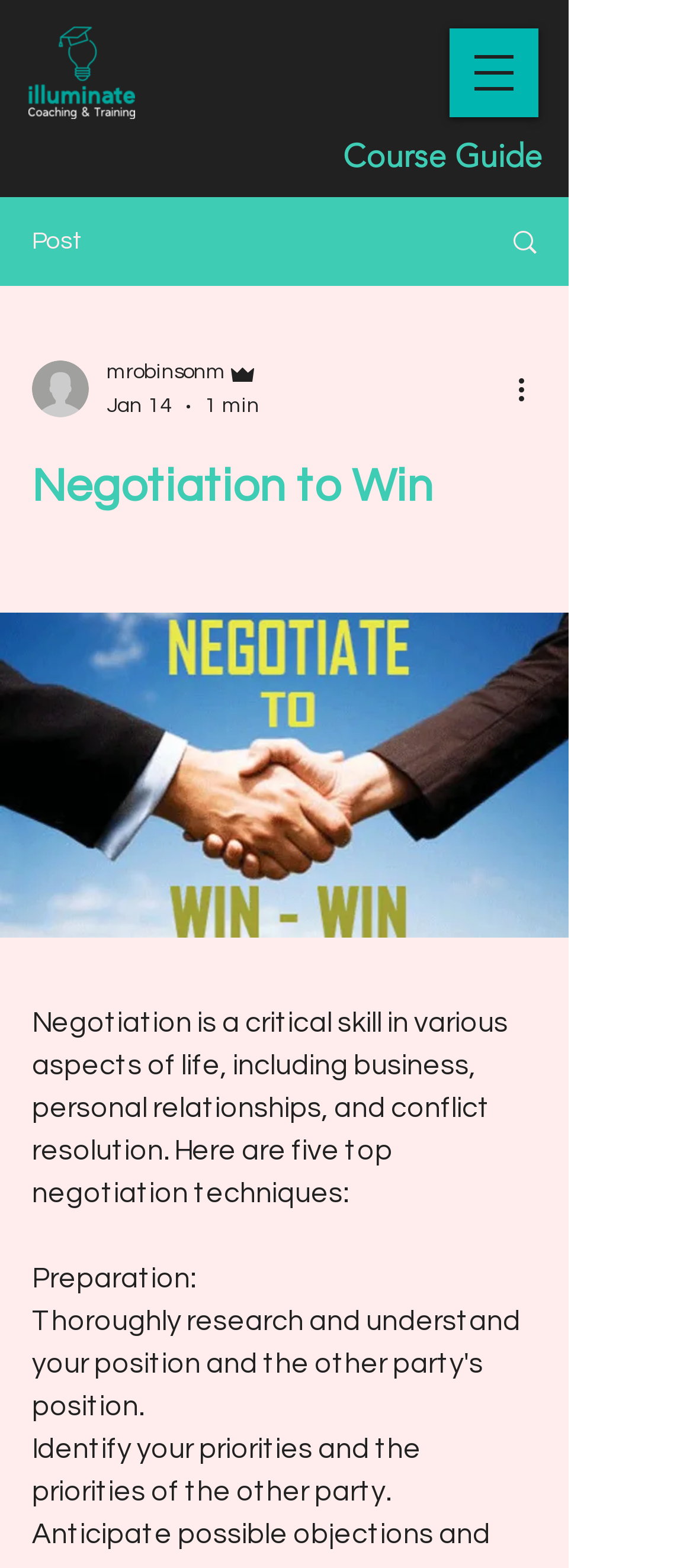Summarize the contents and layout of the webpage in detail.

The webpage appears to be an article or blog post about negotiation techniques. At the top left, there is an image of the "Illuminate Coaching & Training Logo". Next to it, there is a link to the "Course Guide". On the top right, there is a button to "Open navigation menu".

Below the logo, there is a section with a writer's picture, their name "mrobinsonm", and their role "Admin". The date "Jan 14" and the reading time "1 min" are also displayed.

The main content of the webpage starts with a heading "Negotiation to Win". Below it, there is a brief introduction to the importance of negotiation skills in various aspects of life. The introduction is followed by a list of negotiation techniques, with the first technique being "Preparation". The preparation technique is further explained, with a description of identifying one's priorities and the priorities of the other party.

There are several buttons and links throughout the webpage, including a "More actions" button and a link to the writer's profile. At the bottom of the page, there is a large button that takes up most of the width of the page.